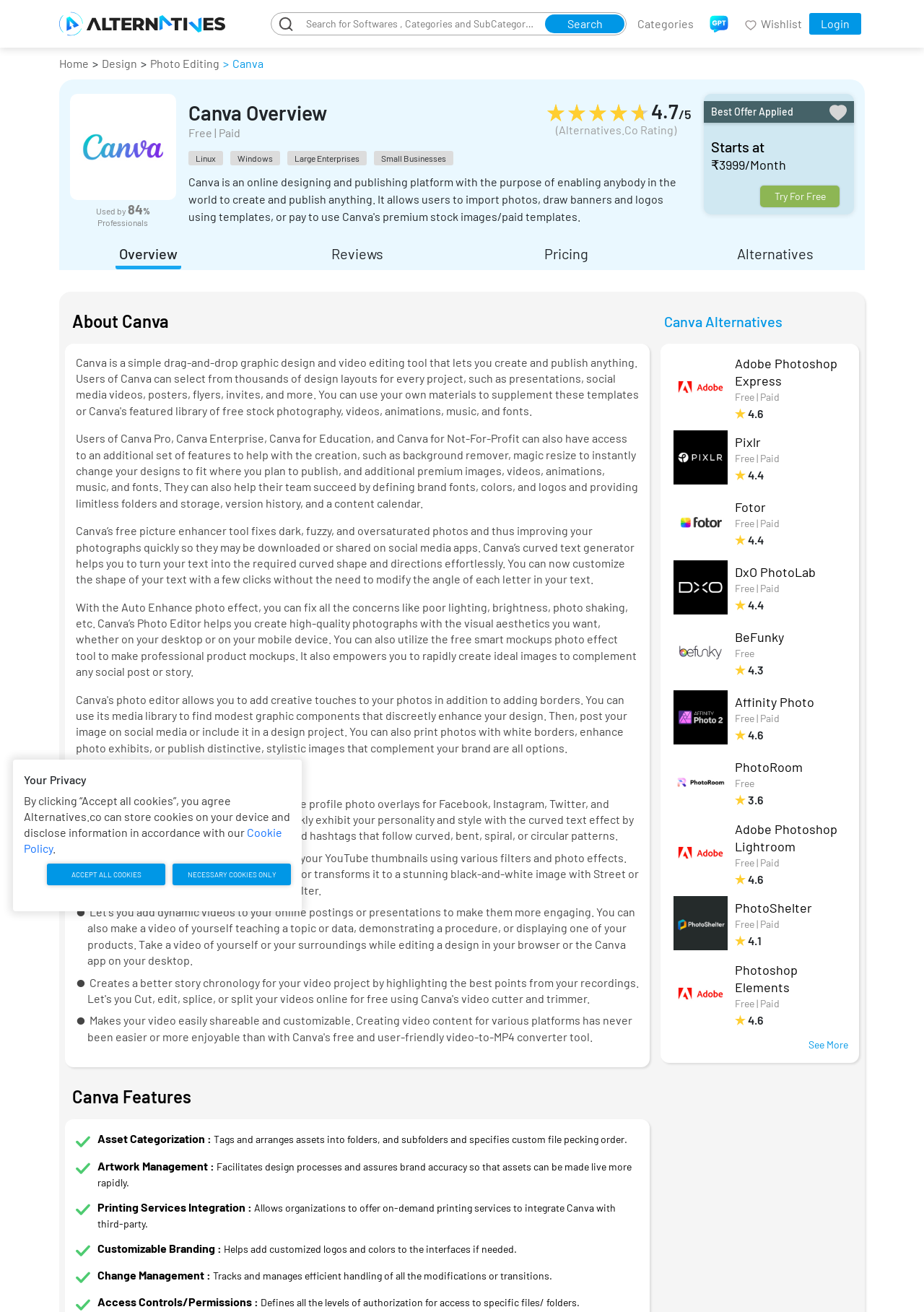Refer to the image and offer a detailed explanation in response to the question: What is the feature of Canva that helps with design processes?

The feature of Canva that helps with design processes is Artwork Management, which is indicated by the StaticText 'Artwork Management' and the description 'Facilitates design processes and assures brand accuracy so that assets can be made live more rapidly' on the webpage.